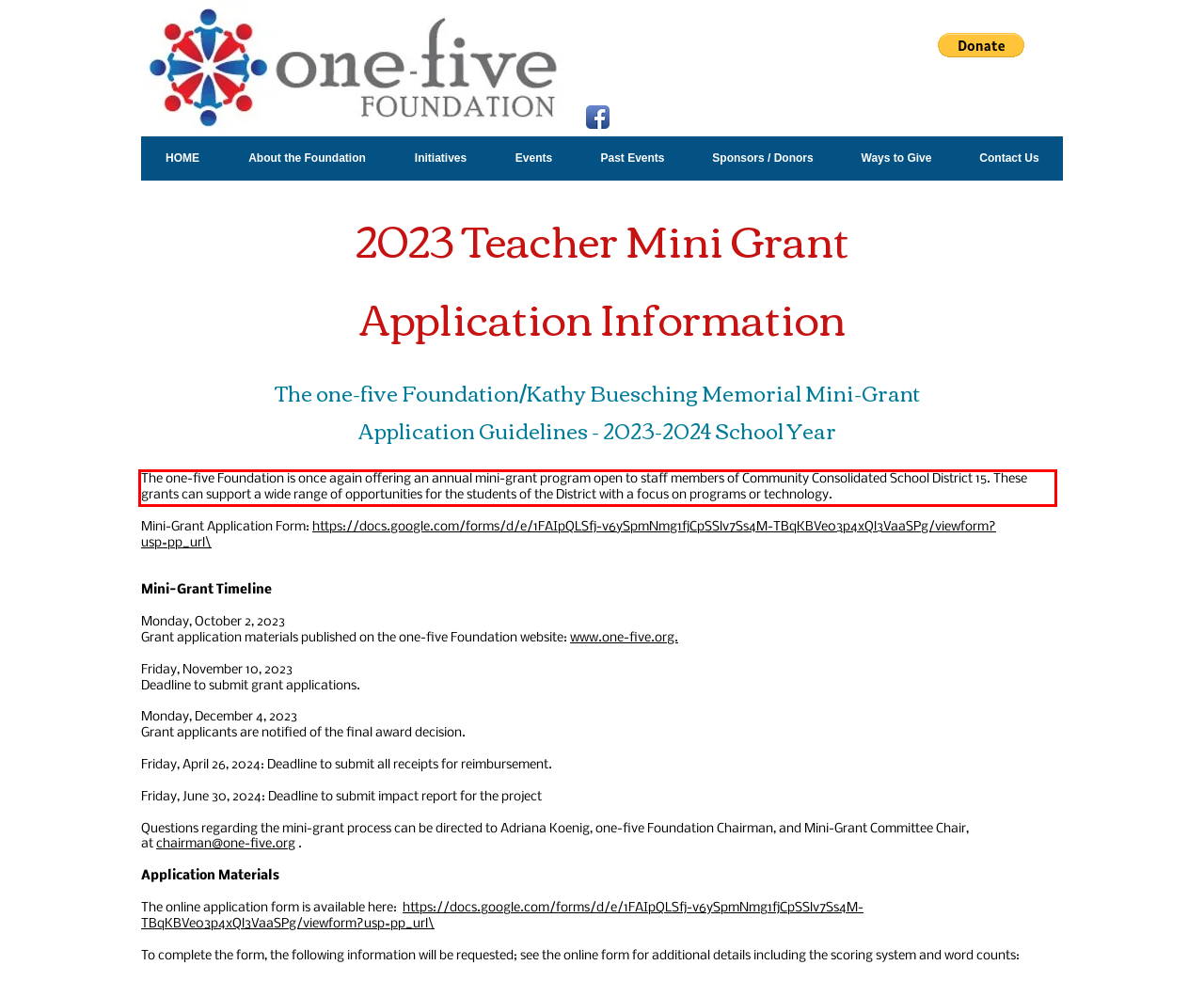Please perform OCR on the text content within the red bounding box that is highlighted in the provided webpage screenshot.

The one-five Foundation is once again offering an annual mini-grant program open to staff members of Community Consolidated School District 15. These grants can support a wide range of opportunities for the students of the District with a focus on programs or technology.